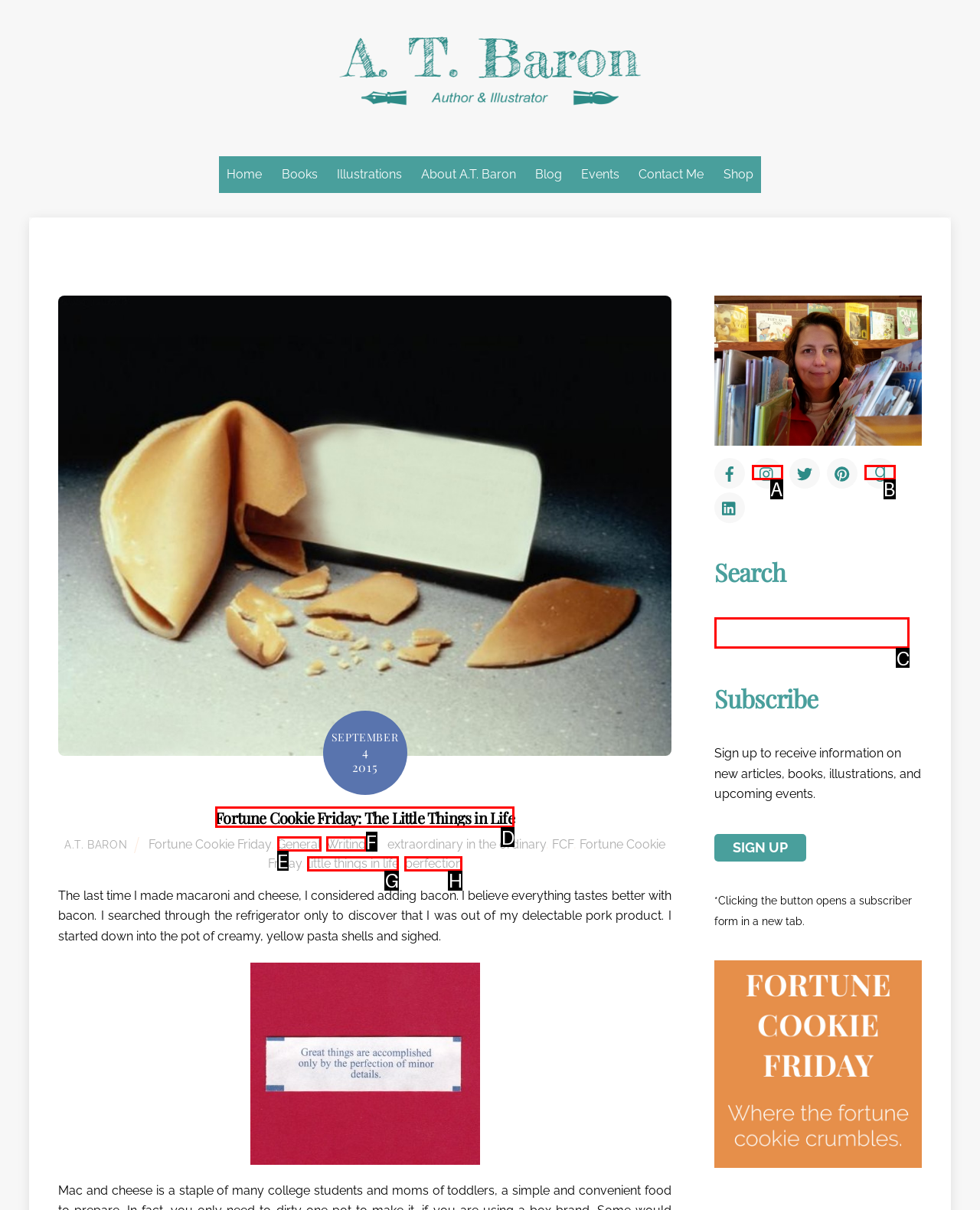From the description: name="s", select the HTML element that fits best. Reply with the letter of the appropriate option.

C